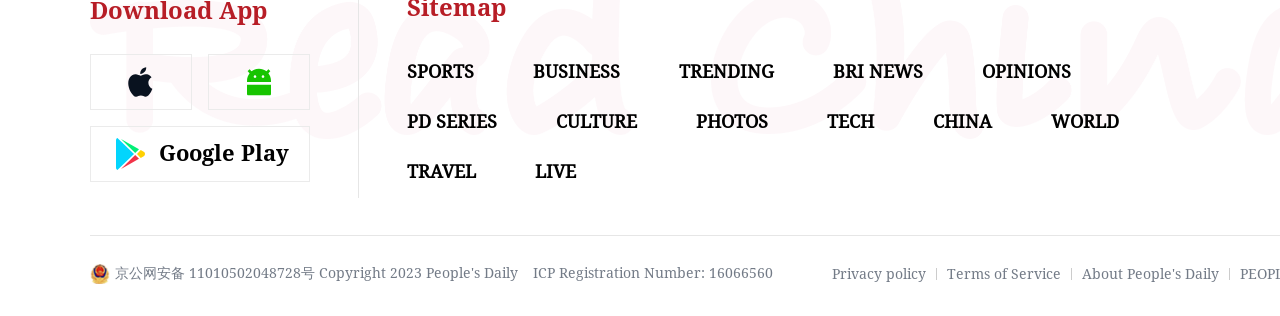Identify the bounding box coordinates for the region of the element that should be clicked to carry out the instruction: "Read news about sports". The bounding box coordinates should be four float numbers between 0 and 1, i.e., [left, top, right, bottom].

[0.318, 0.193, 0.37, 0.259]